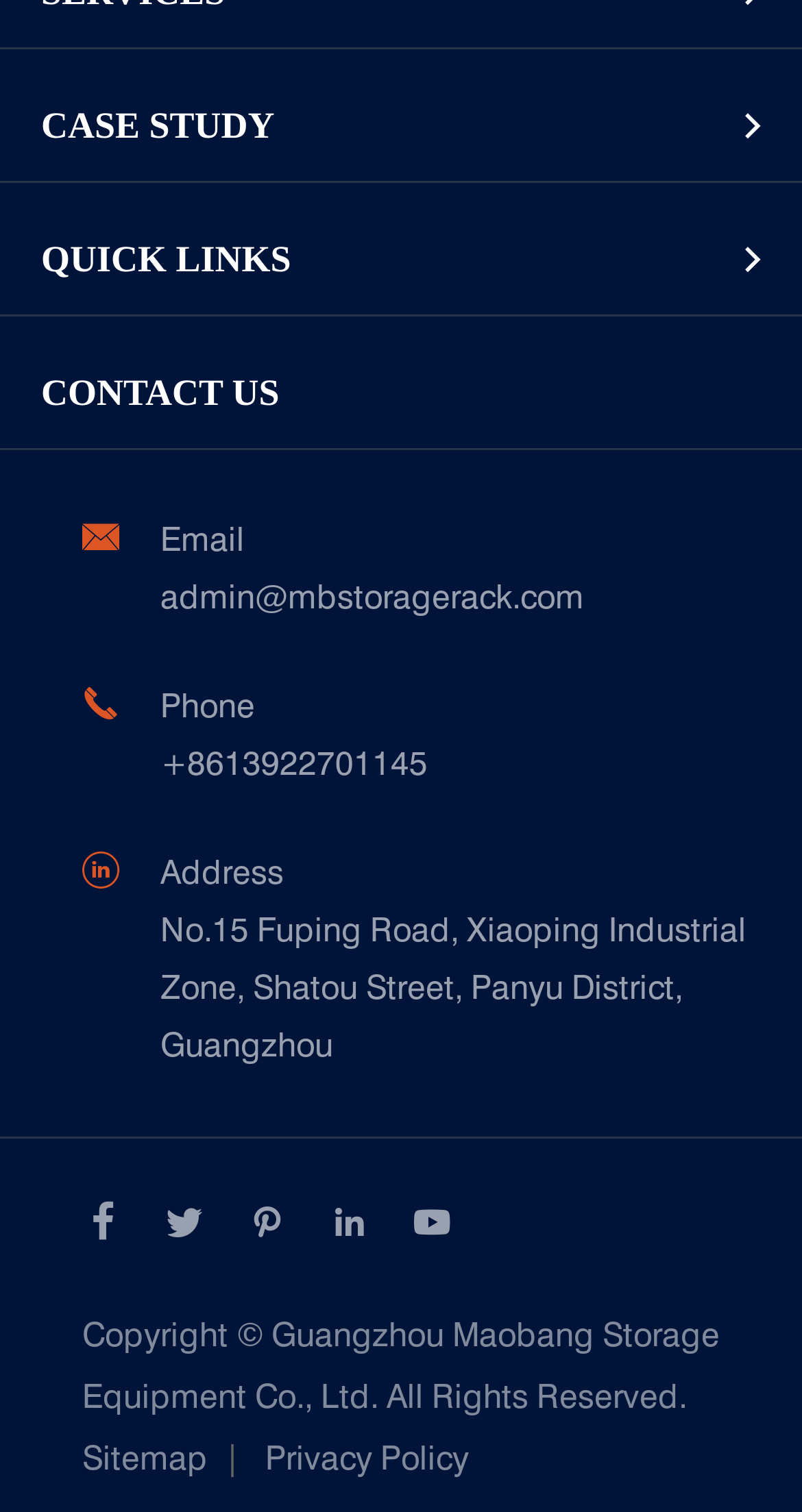What is the phone number of the company?
Please respond to the question with a detailed and informative answer.

I found the phone number by looking at the contact information section of the webpage, where it is listed as 'Phone' with the corresponding number '+8613922701145'.